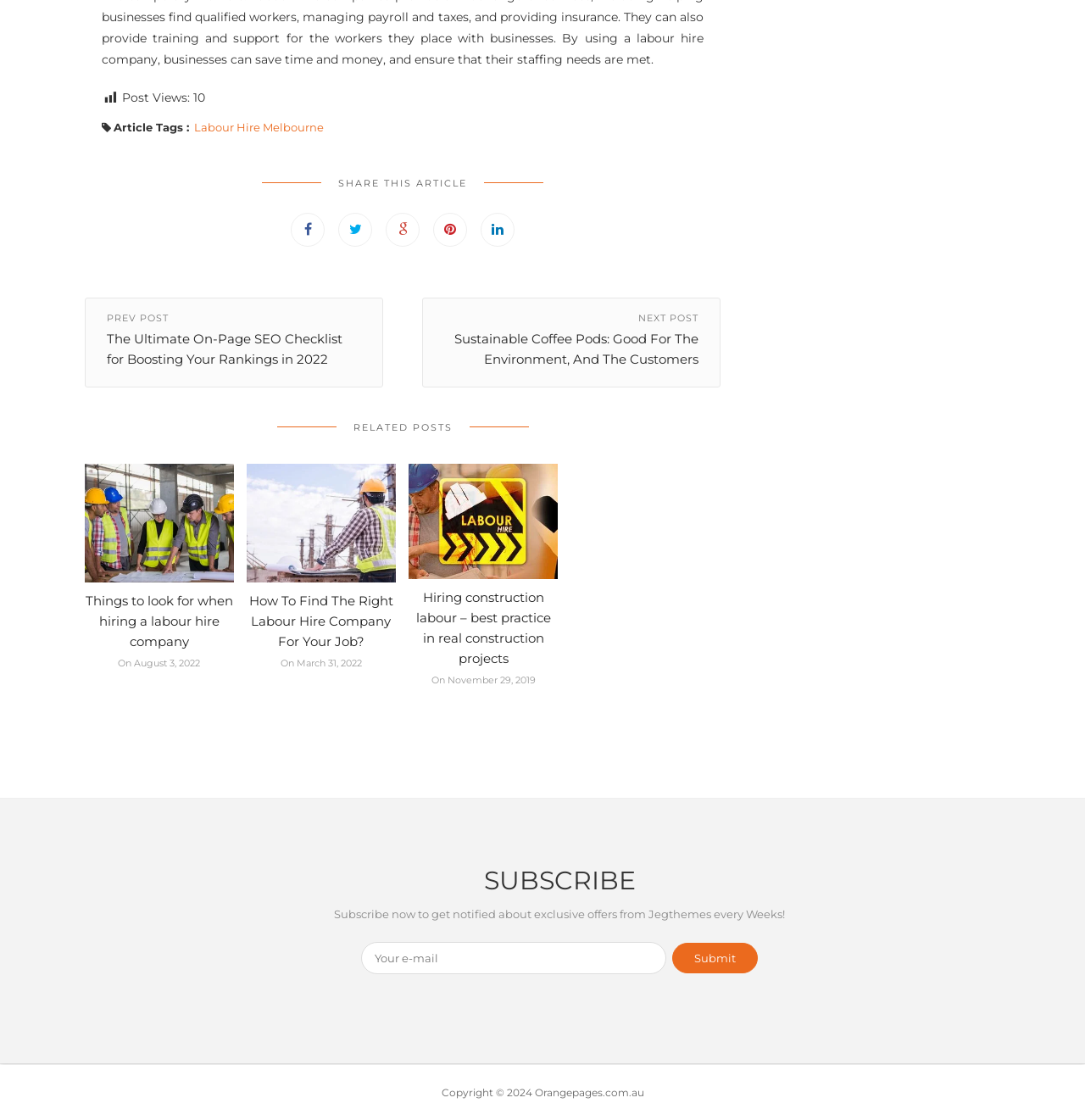Locate the bounding box coordinates of the element that needs to be clicked to carry out the instruction: "Subscribe to get notified about exclusive offers". The coordinates should be given as four float numbers ranging from 0 to 1, i.e., [left, top, right, bottom].

[0.308, 0.81, 0.723, 0.822]